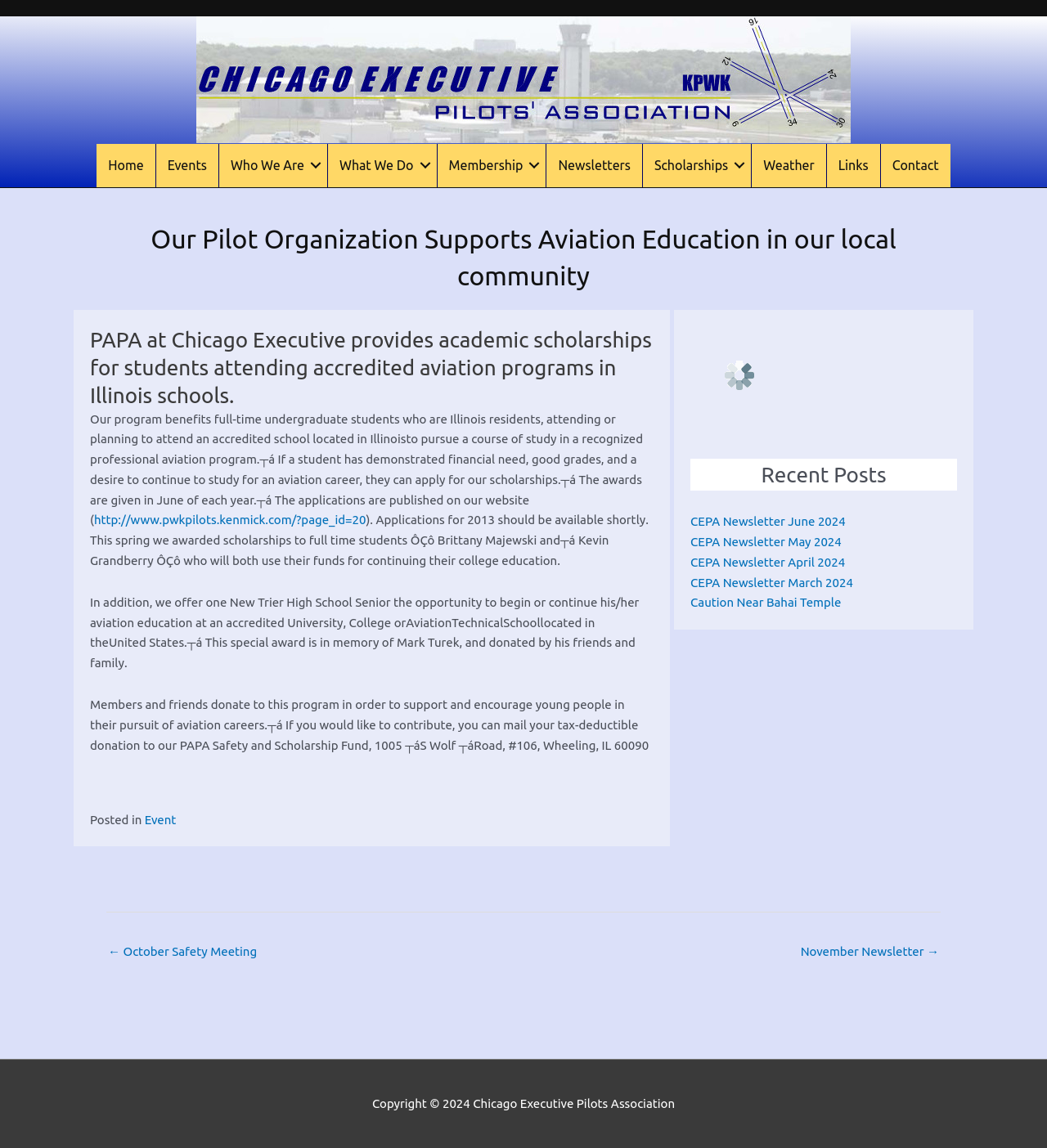Highlight the bounding box coordinates of the element you need to click to perform the following instruction: "Click the ← October Safety Meeting link."

[0.103, 0.818, 0.245, 0.843]